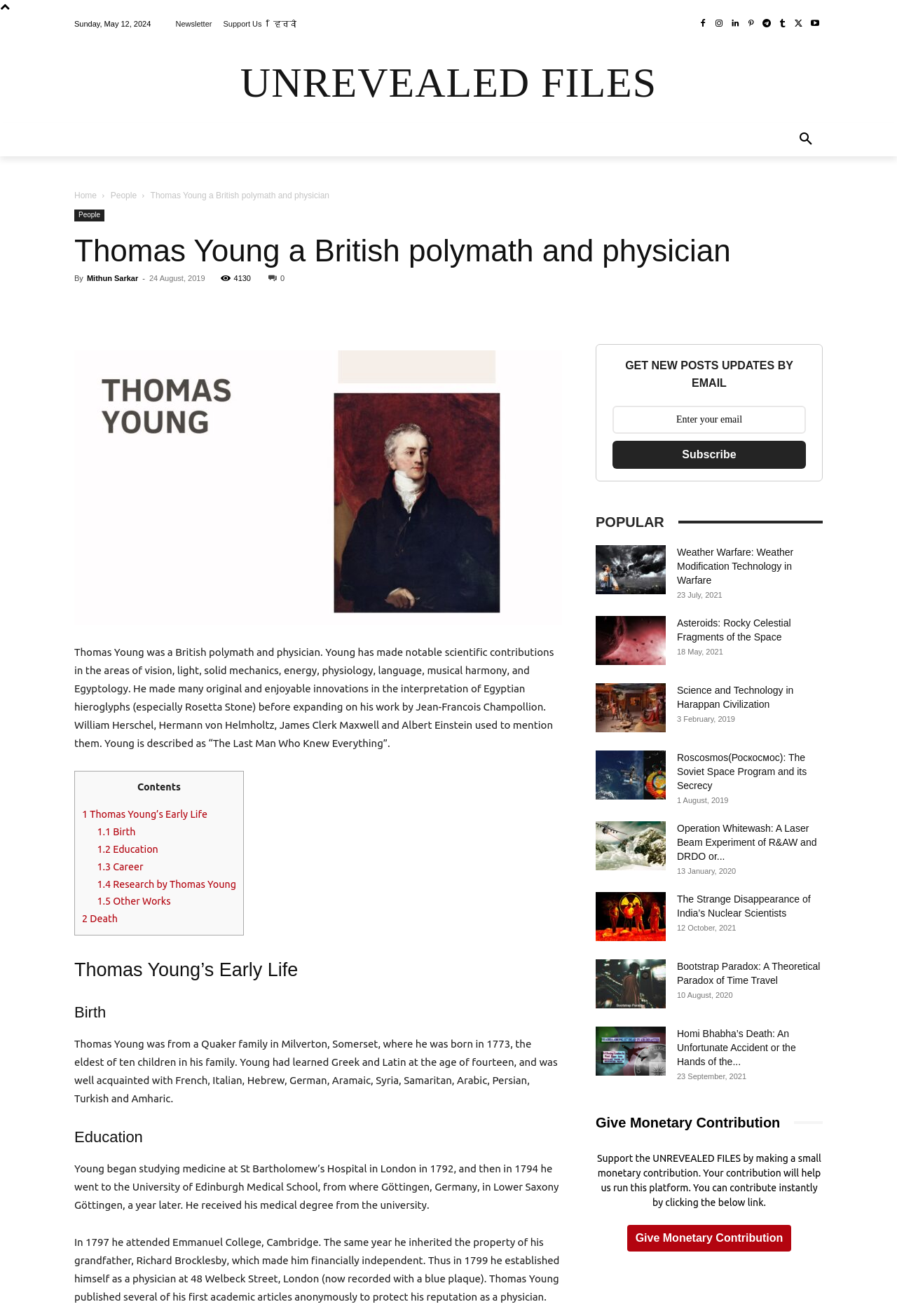What is the name of the British polymath and physician?
Provide a thorough and detailed answer to the question.

The webpage is about the biography of a British polymath and physician, and the name is mentioned in the heading and the first paragraph of the webpage.